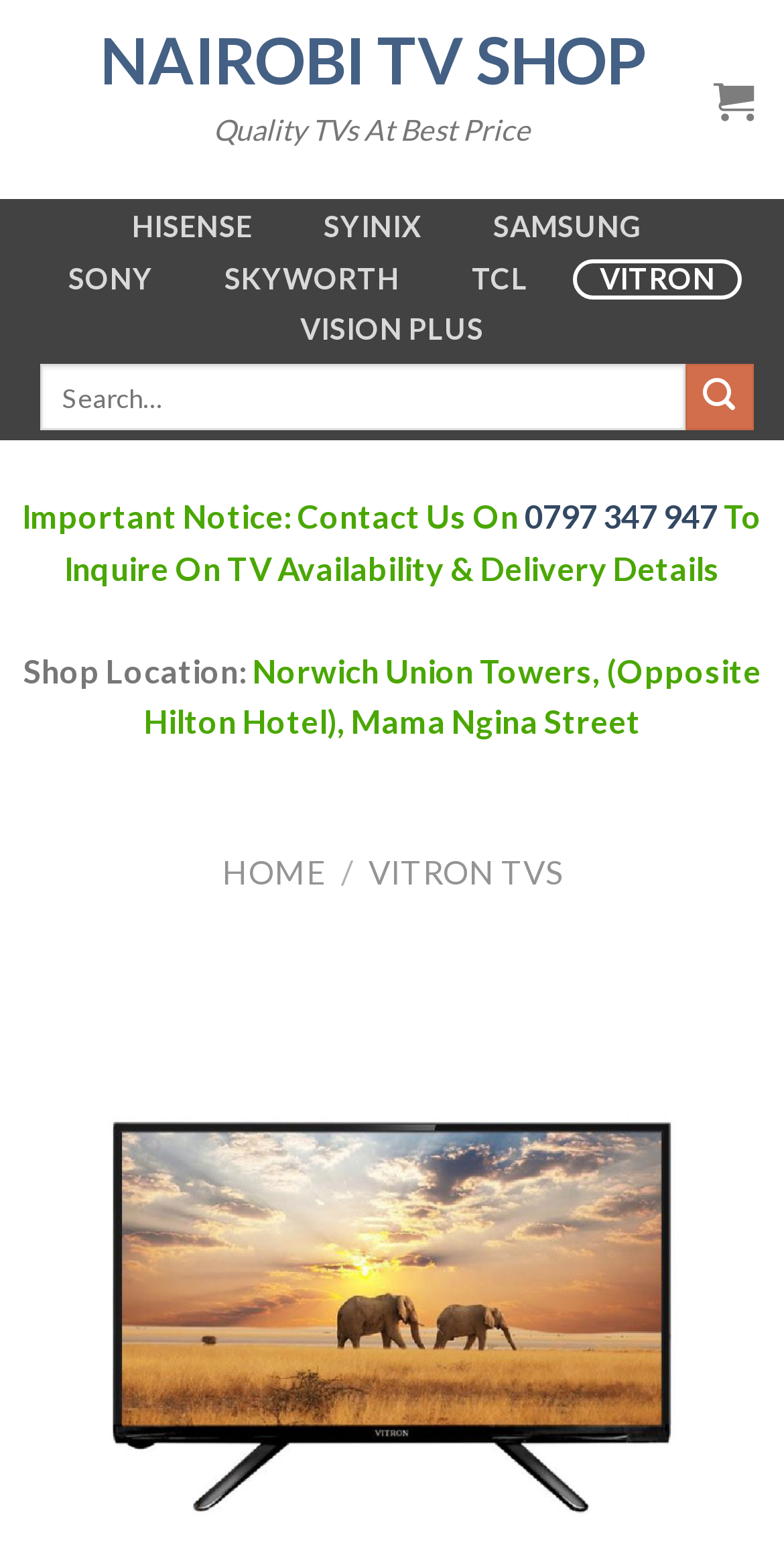Please locate the bounding box coordinates for the element that should be clicked to achieve the following instruction: "Click on NAIROBI TV SHOP". Ensure the coordinates are given as four float numbers between 0 and 1, i.e., [left, top, right, bottom].

[0.077, 0.018, 0.872, 0.059]